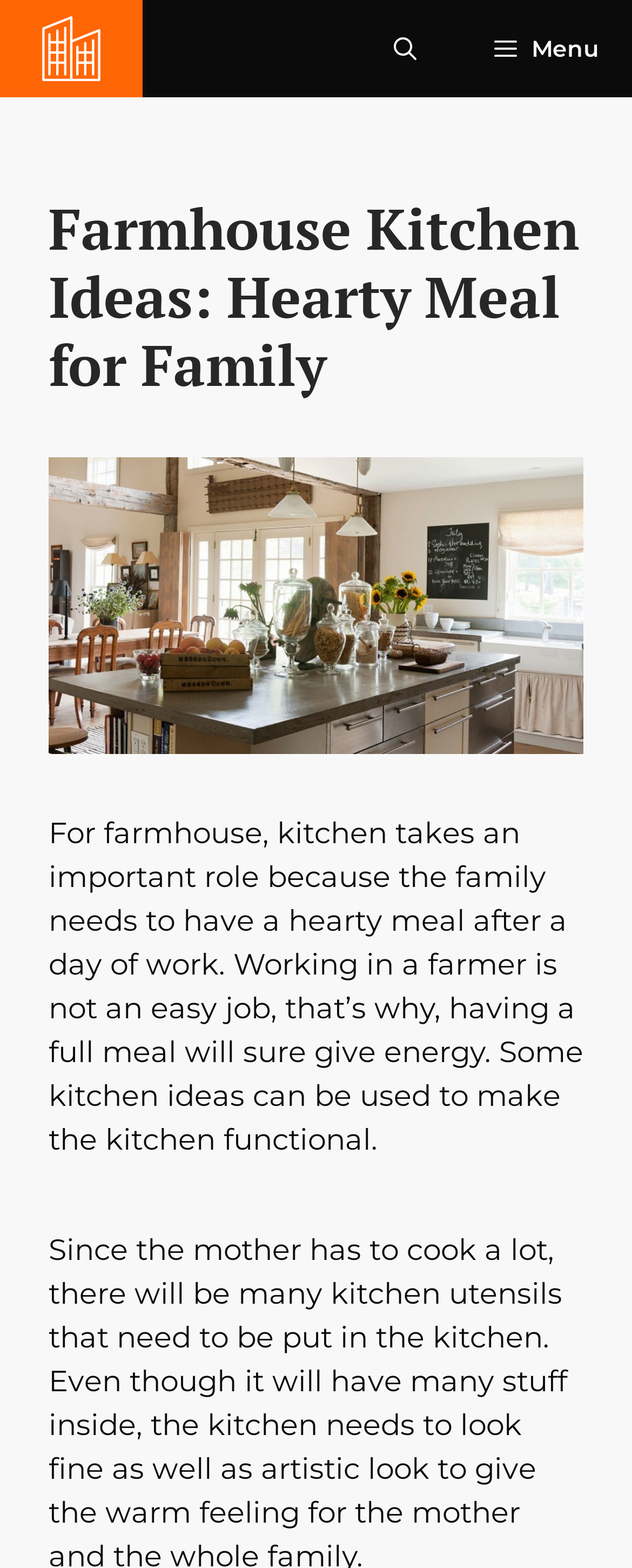What is the tone of the text on the webpage?
Using the image as a reference, answer the question with a short word or phrase.

Informative